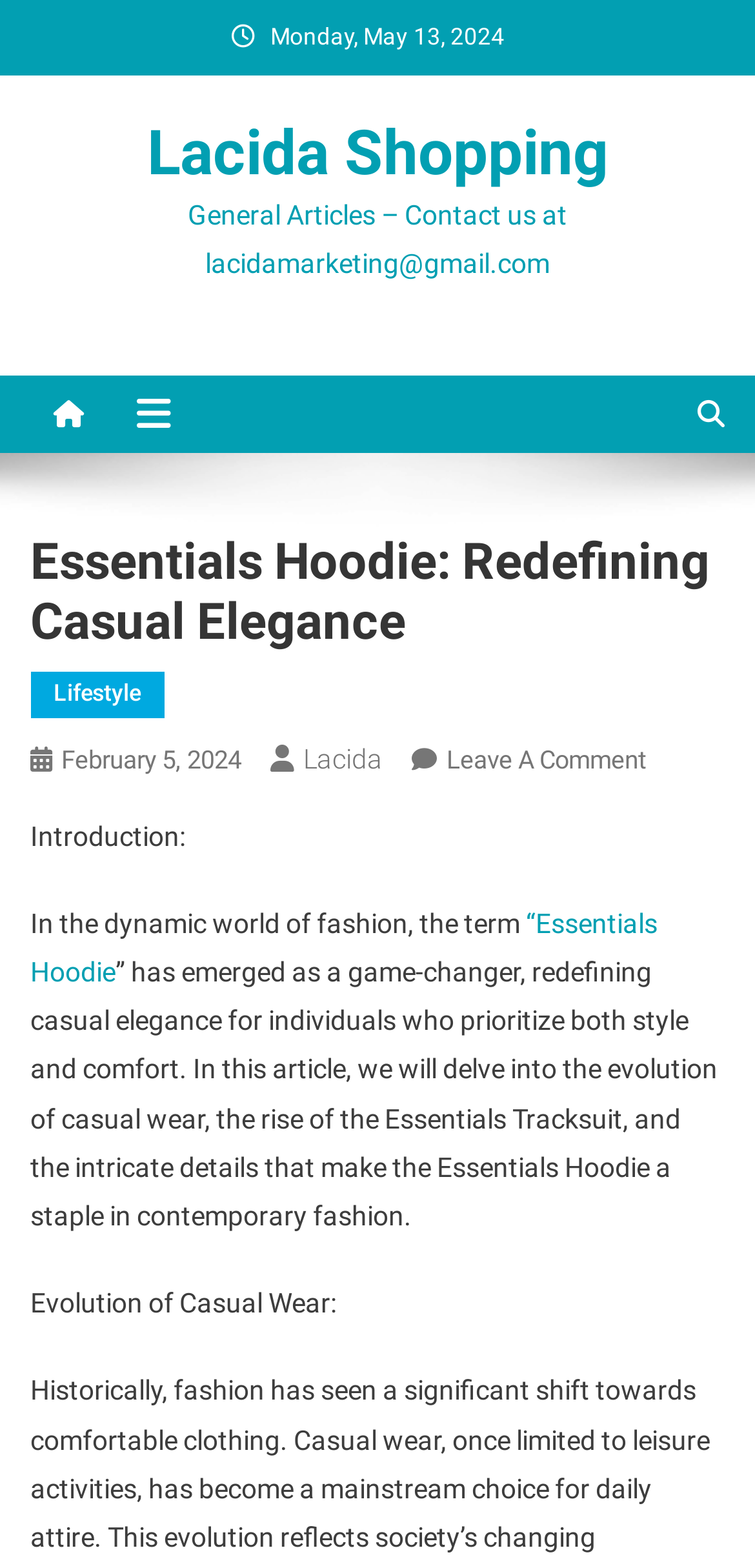Provide a brief response to the question using a single word or phrase: 
What is the date of the article?

May 13, 2024